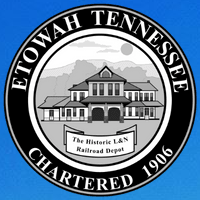What is the year Etowah, Tennessee was officially established?
Based on the screenshot, provide your answer in one word or phrase.

1906